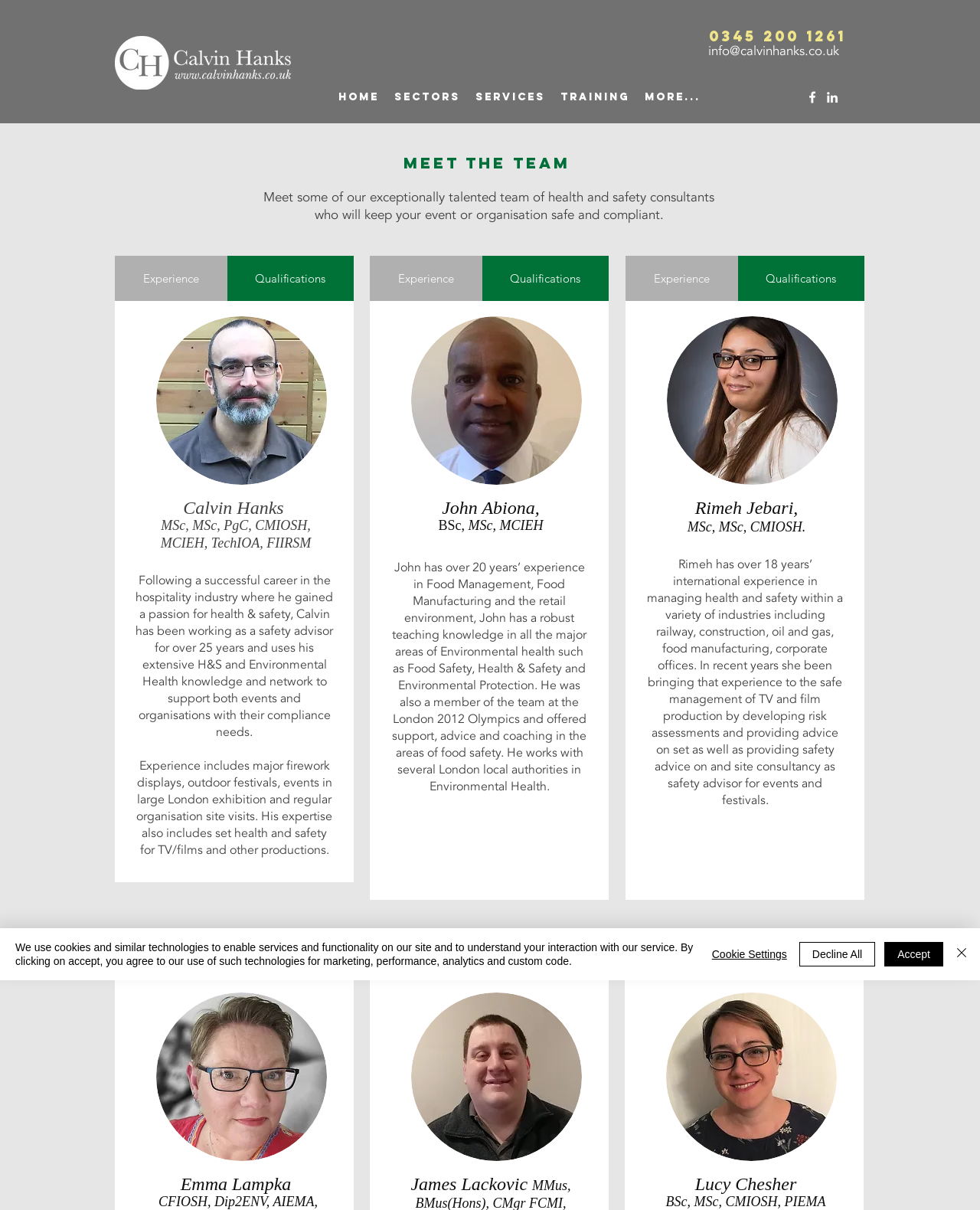Please answer the following question using a single word or phrase: 
What is the name of the first team member introduced?

Calvin Hanks